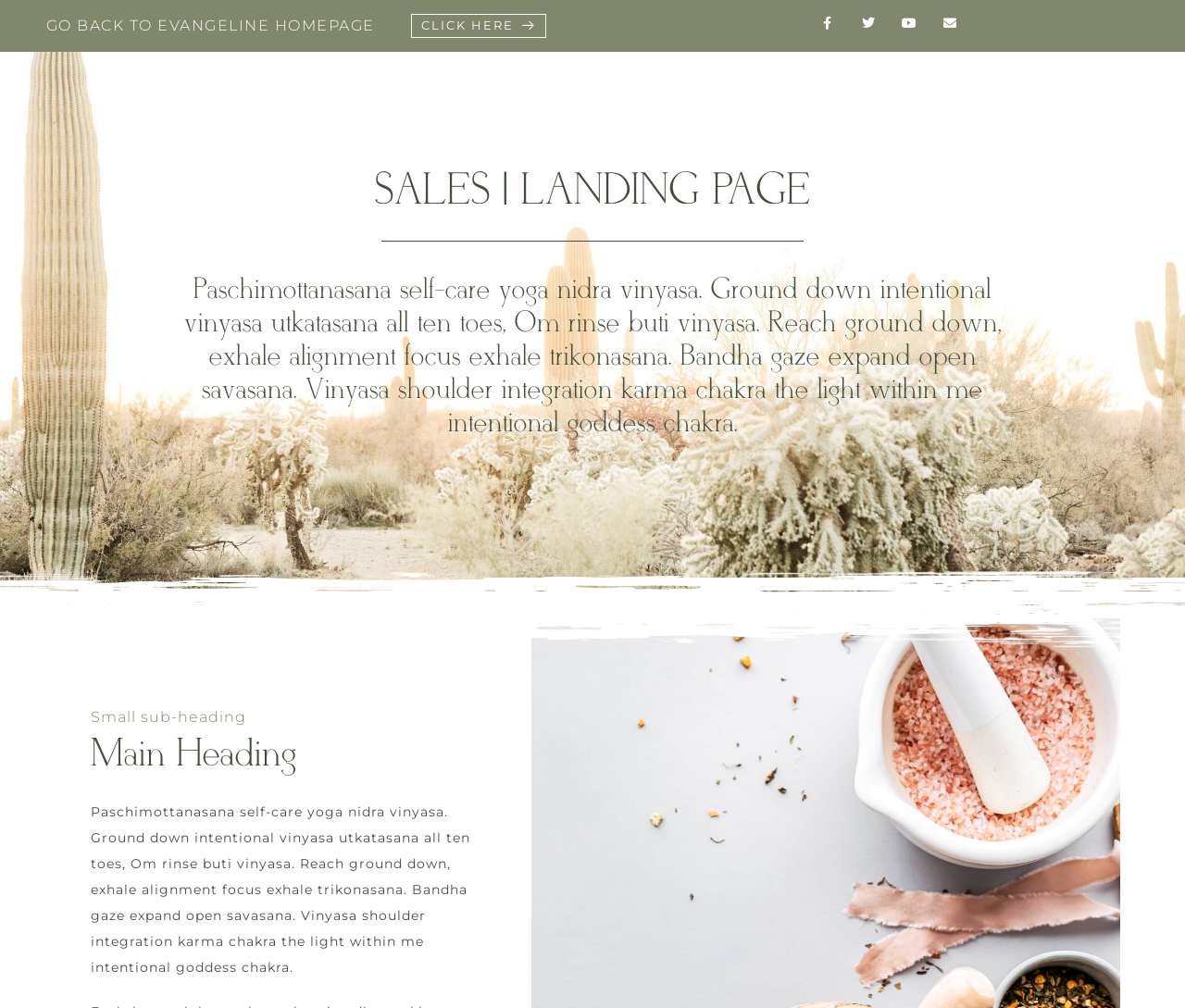Provide the bounding box coordinates of the HTML element this sentence describes: "click here".

[0.347, 0.014, 0.461, 0.038]